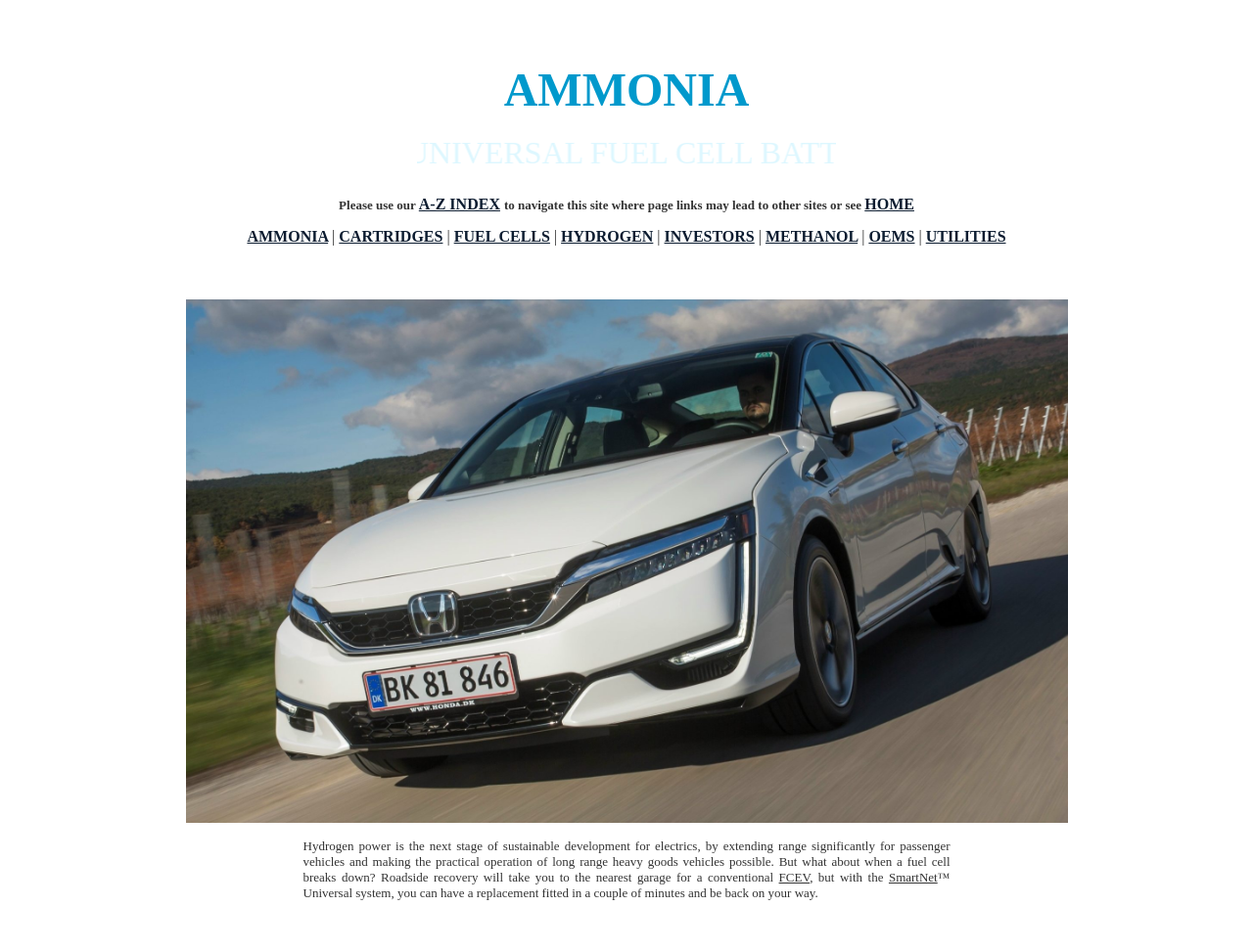Please answer the following question using a single word or phrase: 
How many images are there on this webpage?

1